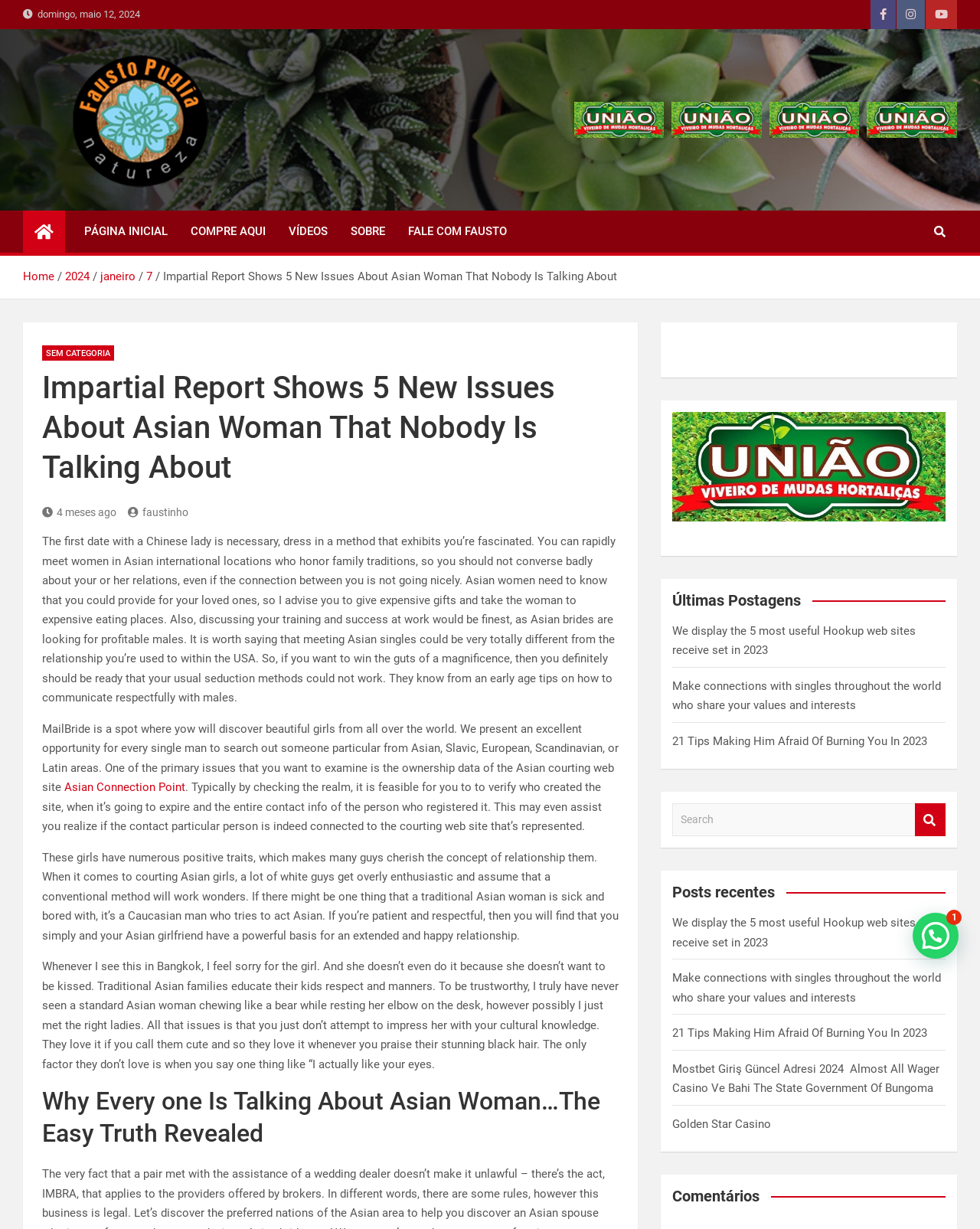Give a complete and precise description of the webpage's appearance.

This webpage appears to be a blog or article page, with a focus on Asian women and dating. At the top of the page, there is a date "domingo, maio 12, 2024" and a series of social media links. Below that, there is a header section with the title "Fausto Púglia Natureza" and a subtitle "A Natureza mais perto de você". 

To the left of the header section, there is a navigation menu with links to "PÁGINA INICIAL", "COMPRE AQUI", "VÍDEOS", "SOBRE", and "FALE COM FAUSTO". Below the navigation menu, there is a breadcrumbs section showing the current page's location in the website's hierarchy.

The main content of the page is divided into several sections. The first section has a heading "Impartial Report Shows 5 New Issues About Asian Woman That Nobody Is Talking About" and contains a long block of text discussing dating Asian women. 

Below that, there is a section with a heading "Why Every one Is Talking About Asian Woman…The Easy Truth Revealed" and another block of text. 

To the right of the main content, there is a sidebar with several sections. The first section has a heading "Últimas Postagens" and lists several recent posts with links. The second section has a heading "Posts recentes" and lists more recent posts. The third section has a heading "Comentários" but does not appear to have any content.

At the bottom of the page, there is a search box with a button. There are also several links to other articles or websites, including "Asian Connection Point" and "Golden Star Casino".